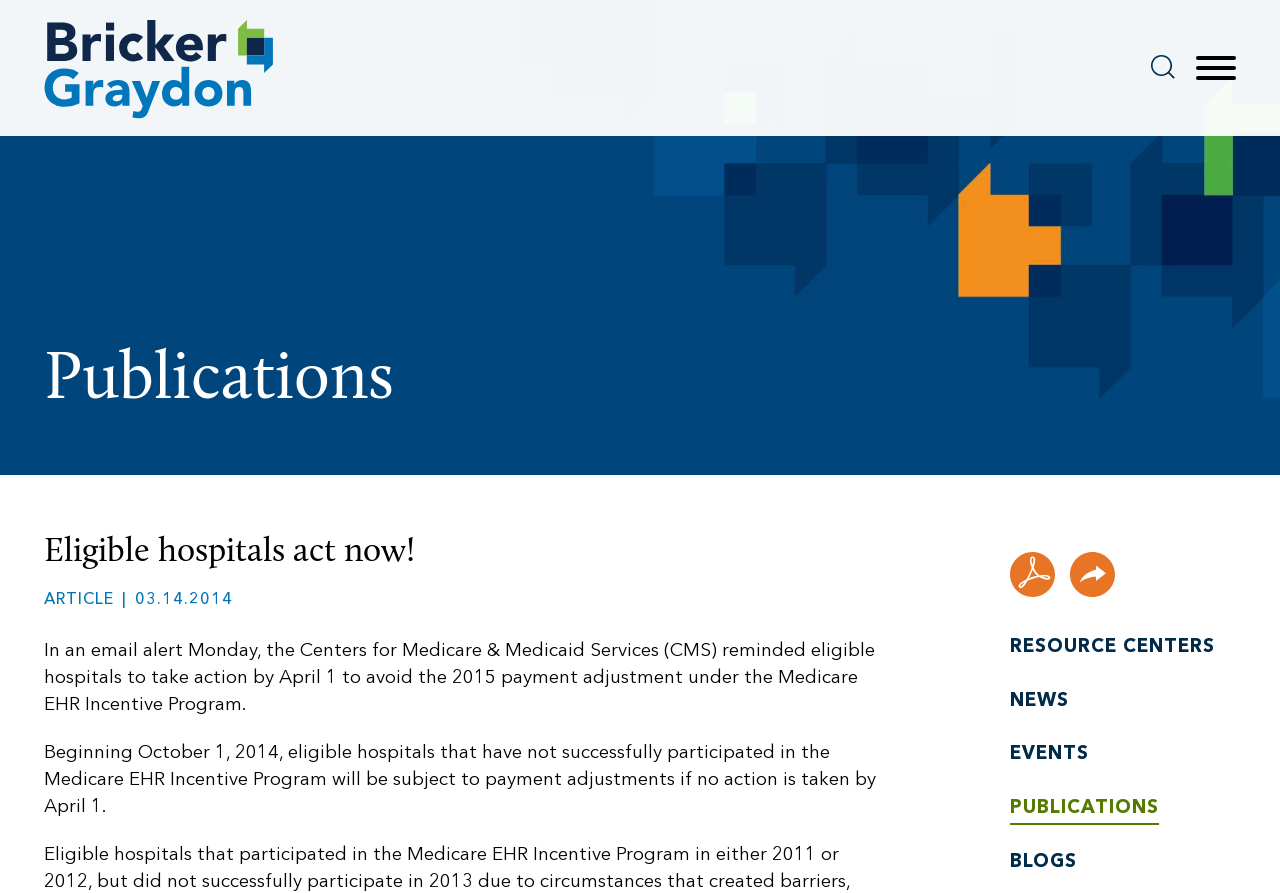Can you give a comprehensive explanation to the question given the content of the image?
How many links are there in the 'Publications' section?

The 'Publications' section can be found in the middle of the webpage, and it contains 5 links: 'PDF', 'RESOURCE CENTERS', 'NEWS', 'EVENTS', and 'PUBLICATIONS'.